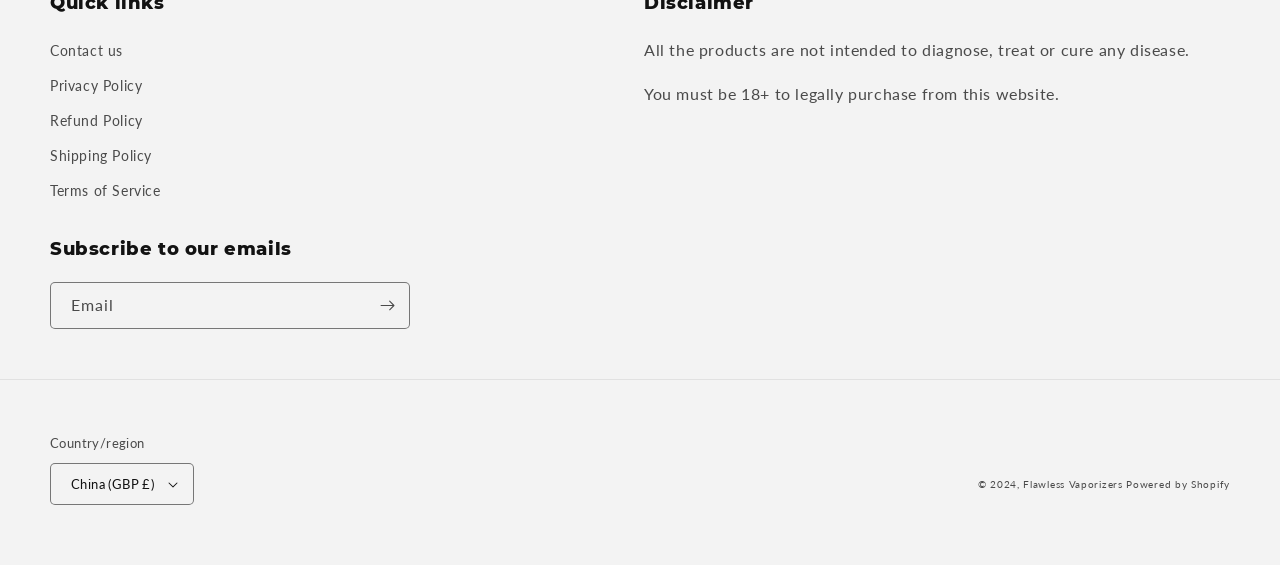Could you provide the bounding box coordinates for the portion of the screen to click to complete this instruction: "View the refund policy"?

[0.039, 0.182, 0.112, 0.244]